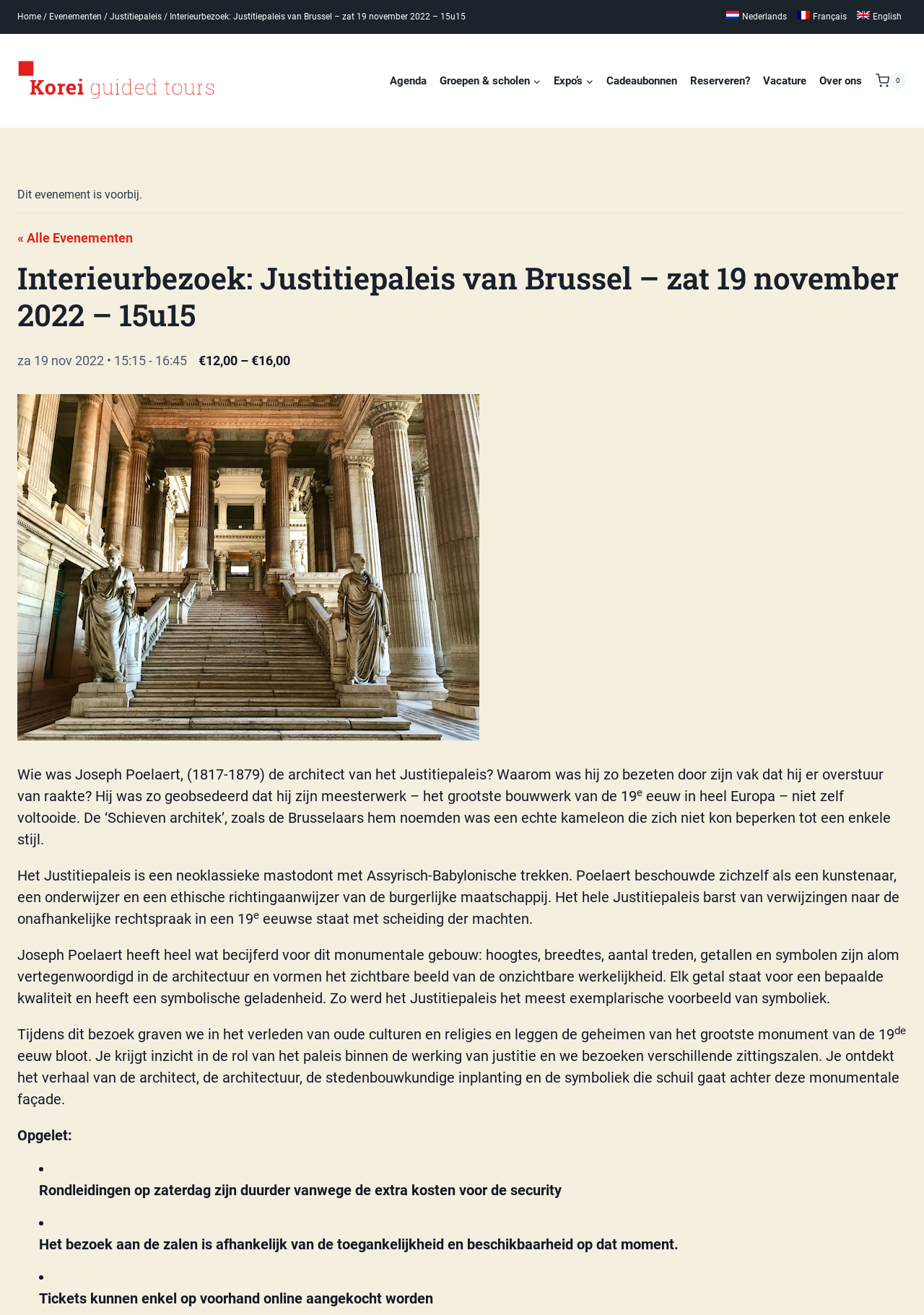Determine the bounding box coordinates of the UI element described by: "« Alle Evenementen".

[0.019, 0.175, 0.144, 0.186]